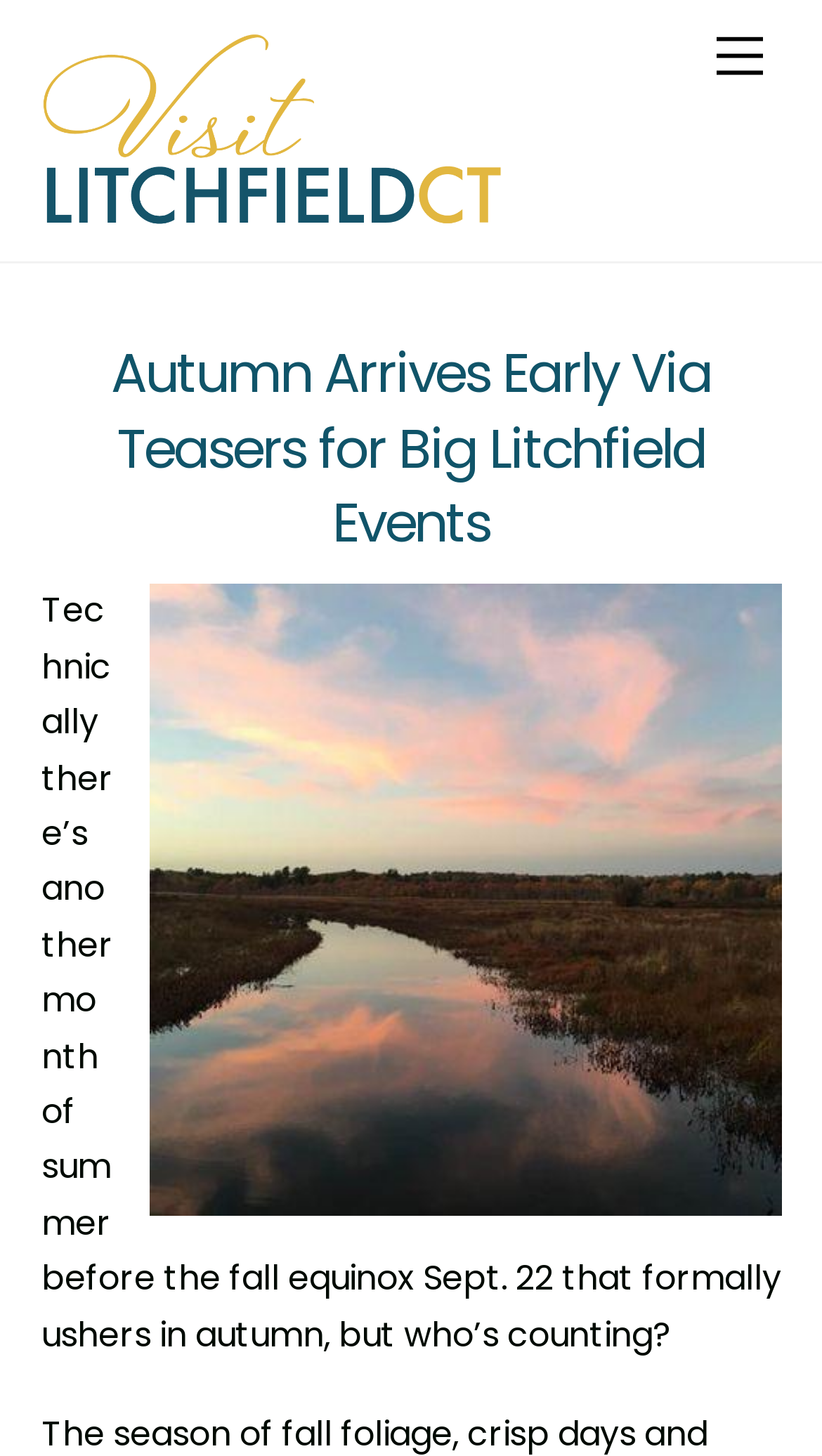Summarize the webpage in an elaborate manner.

The webpage is about upcoming autumn events in Litchfield, CT. At the top right corner, there is a "Menu" link. Below it, on the left side, there is a "Visit Litchfield CT" link accompanied by an image with the same name. 

Directly below the image, the main heading "Autumn Arrives Early Via Teasers for Big Litchfield Events" is displayed. Next to the heading, there is a link with the same name. 

The main content of the webpage starts with a paragraph of text, which mentions that although summer is not over yet, Litchfield is already preparing for autumn. The text continues to tease big events, including brewfest, scarecrows, and the Festival of Trees. 

At the bottom right corner, there is a "Back To Top" button.